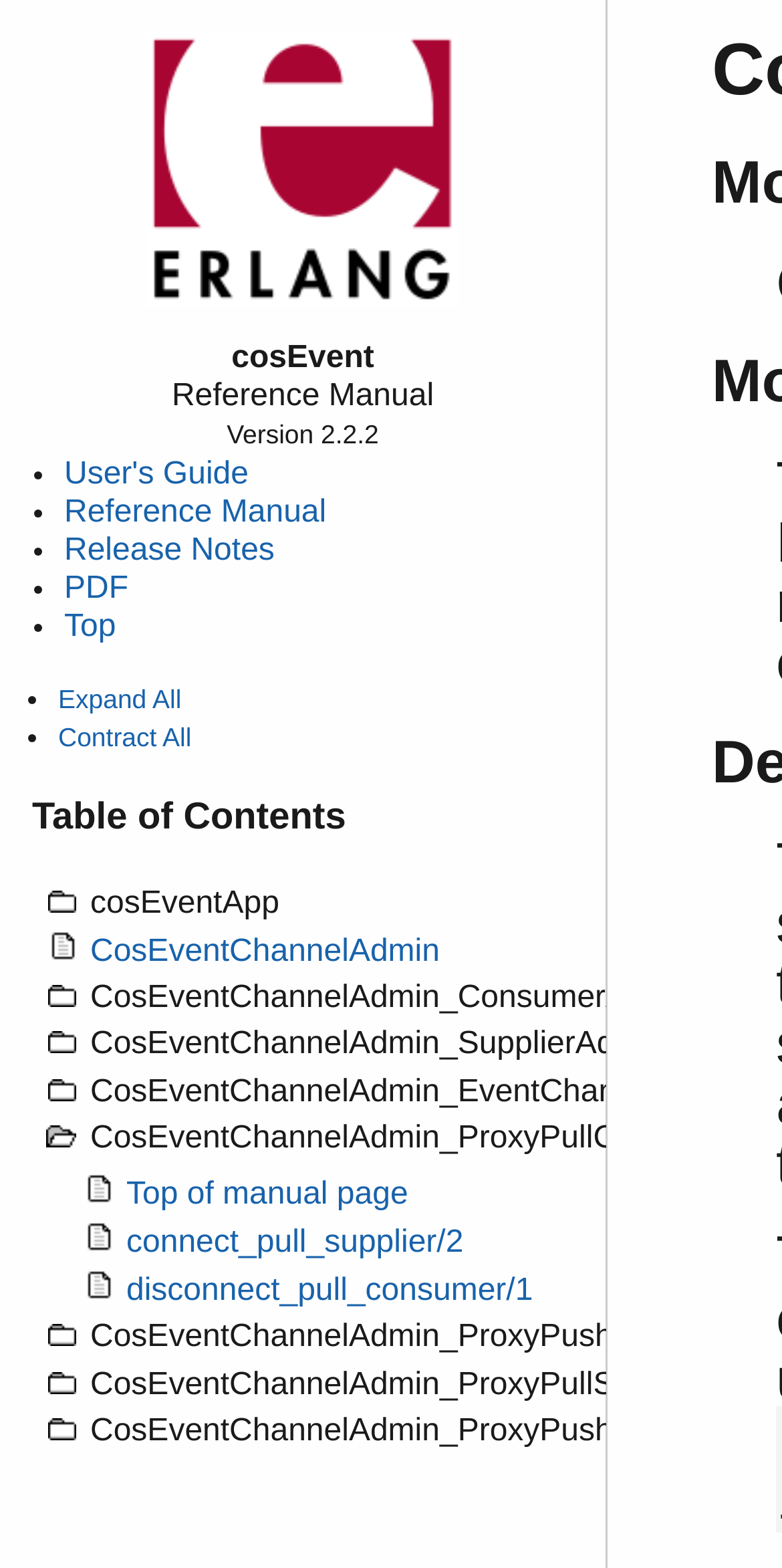Given the element description: "Top of manual page", predict the bounding box coordinates of the UI element it refers to, using four float numbers between 0 and 1, i.e., [left, top, right, bottom].

[0.162, 0.751, 0.522, 0.773]